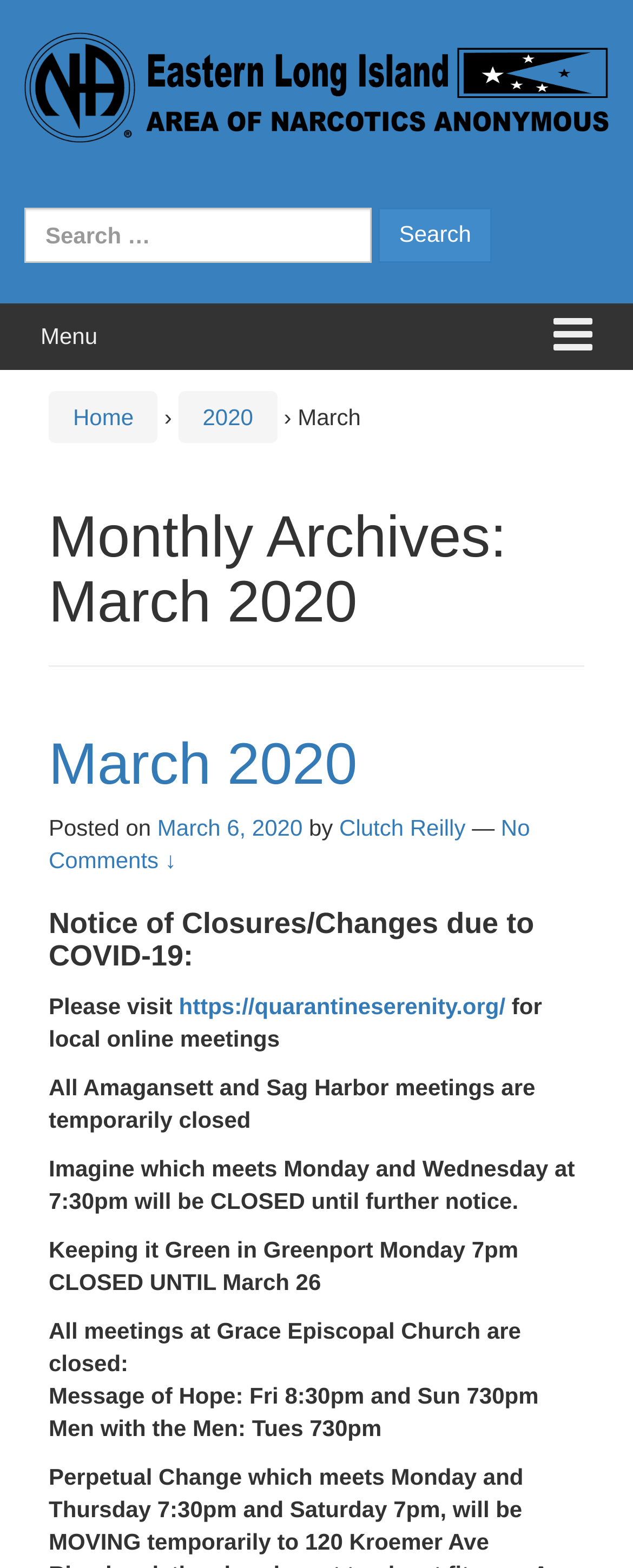What is the time of the 'Message of Hope' meeting?
Please provide a comprehensive answer based on the information in the image.

The time of the 'Message of Hope' meeting can be found in the text 'Message of Hope: Fri 8:30pm and Sun 7:30pm', which indicates that this meeting takes place on Fridays at 8:30pm and Sundays at 7:30pm.